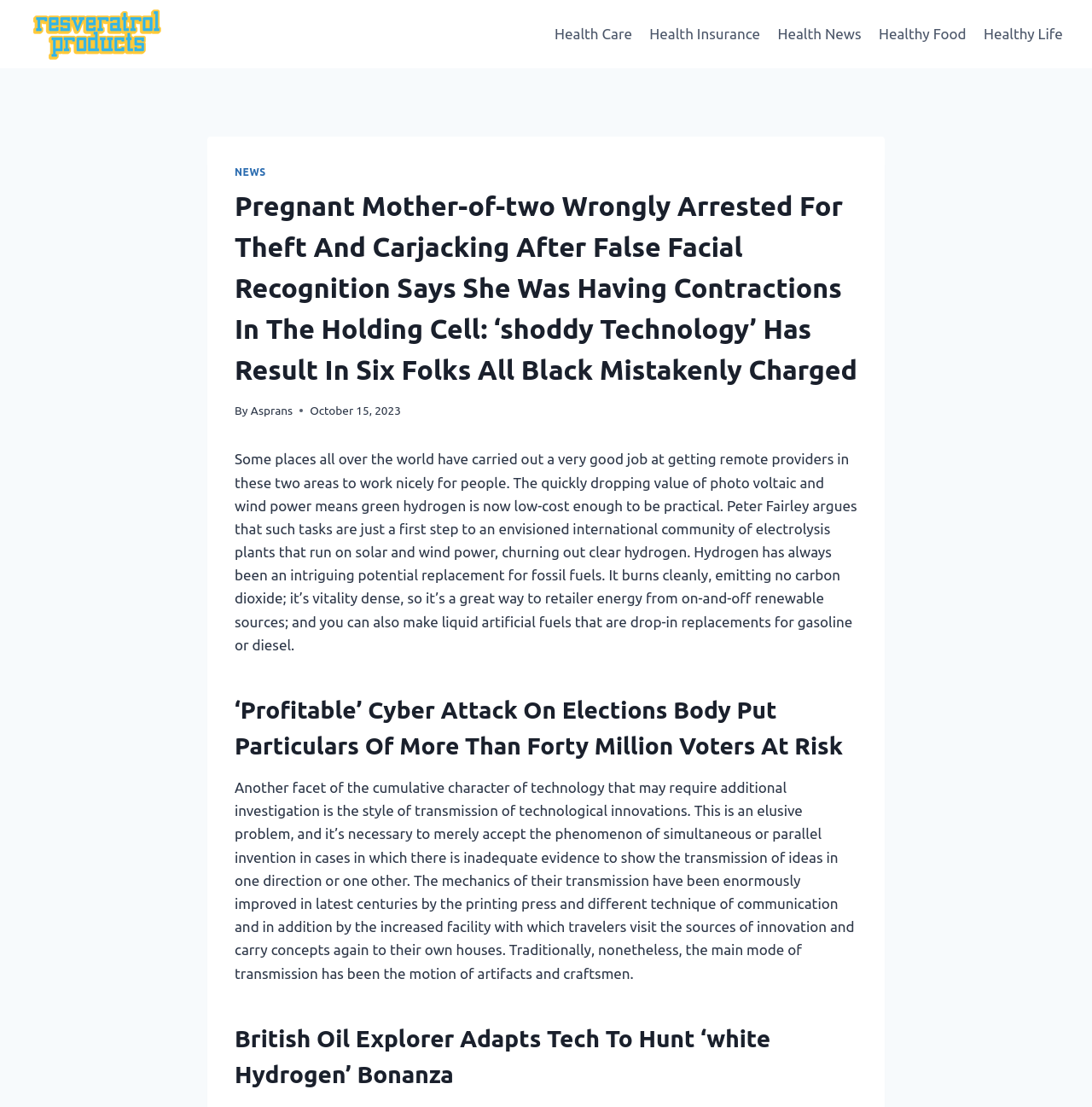Find the bounding box coordinates of the element you need to click on to perform this action: 'Visit the website of the author 'Asprans''. The coordinates should be represented by four float values between 0 and 1, in the format [left, top, right, bottom].

[0.229, 0.364, 0.268, 0.377]